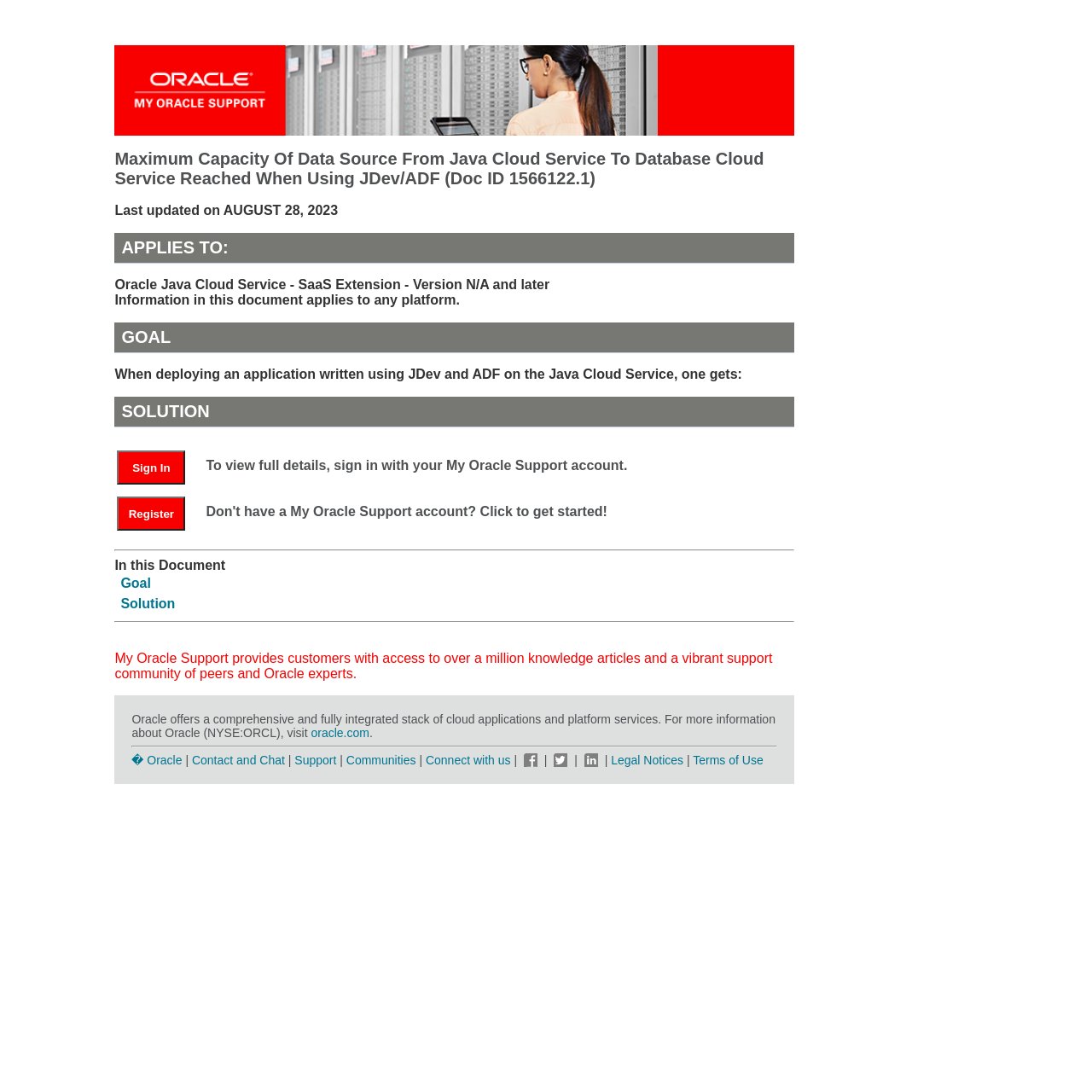Identify the bounding box coordinates for the region of the element that should be clicked to carry out the instruction: "Contact and chat with Oracle support". The bounding box coordinates should be four float numbers between 0 and 1, i.e., [left, top, right, bottom].

[0.176, 0.689, 0.261, 0.702]